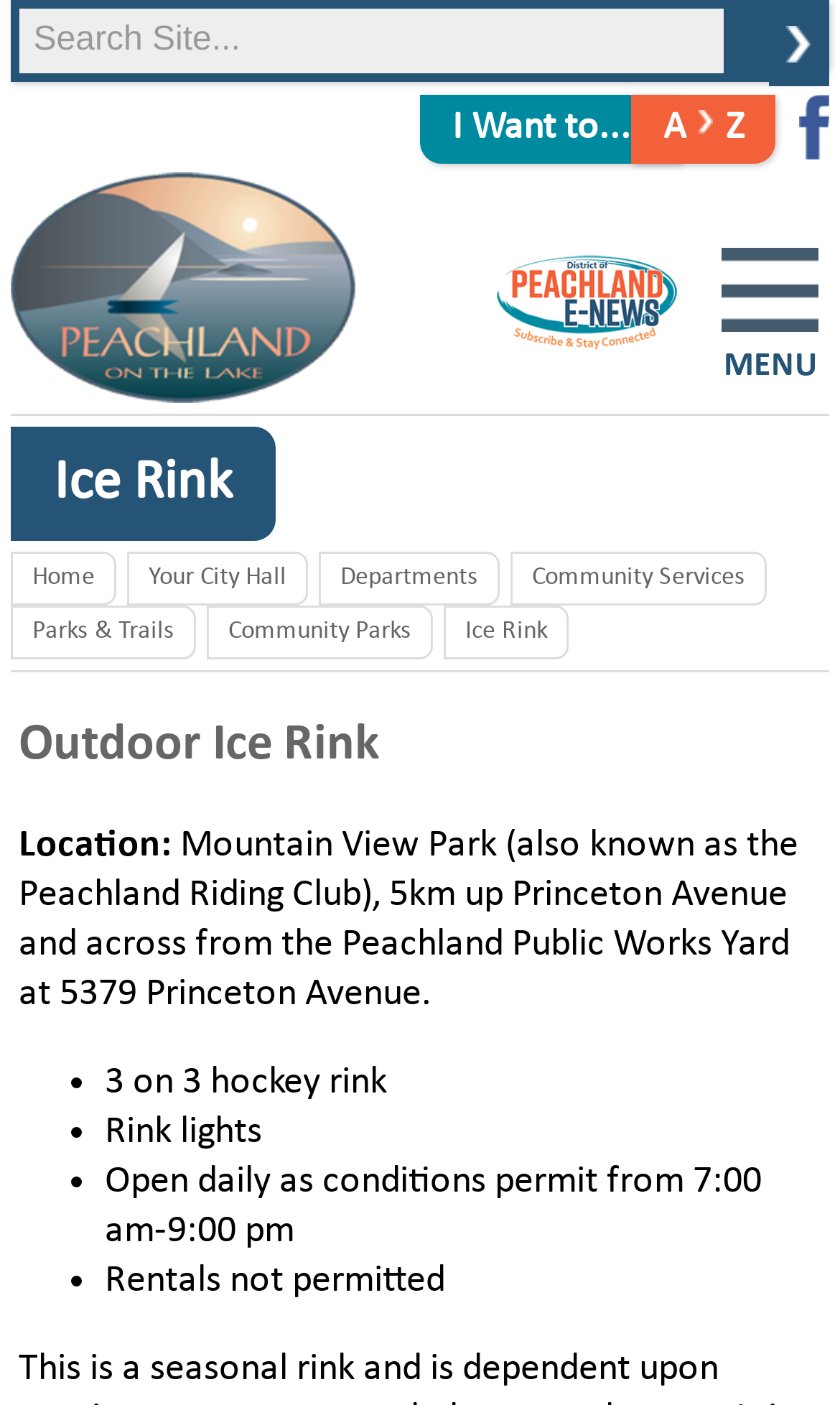Generate an in-depth caption that captures all aspects of the webpage.

The webpage is about the Ice Rink in the District of Peachland. At the top right corner, there is a mobile navigation menu link with an accompanying image. Below it, there are several links, including "I Want to...?", "the District of Peachland", "the District of Peachland Enews", "A Z", and "Facebook", each with its corresponding image. 

On the top left side, there is a search bar with a placeholder text "Search Site...". Next to it, there is a button. 

The main content of the page is divided into sections. The first section has a heading "Ice Rink" and several links below it, including "Home", "Your City Hall", "Departments", "Community Services", "Parks & Trails", "Community Parks", and "Ice Rink". 

The second section has a heading "Outdoor Ice Rink" and provides information about the location of the ice rink, which is at Mountain View Park. Below the location, there is a list of features, including a 3 on 3 hockey rink, rink lights, and open daily hours from 7:00 am to 9:00 pm. Additionally, it is mentioned that rentals are not permitted.